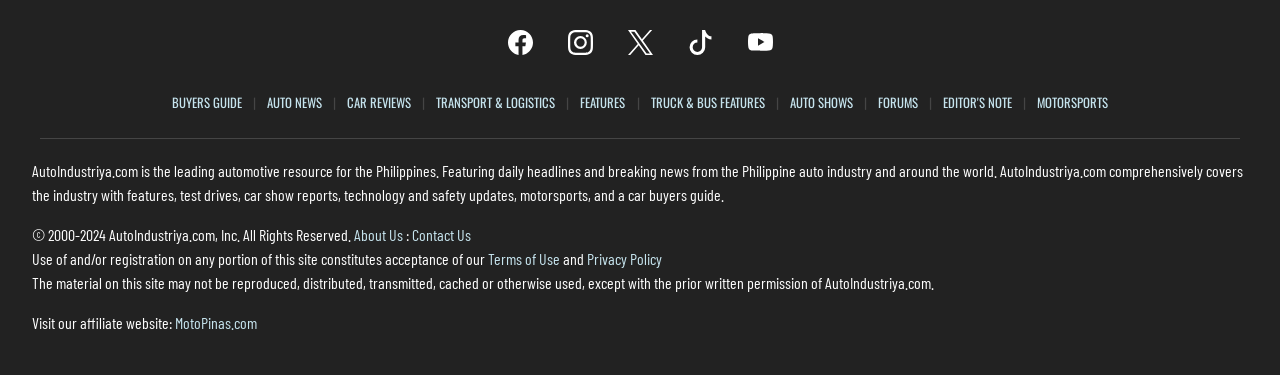Kindly determine the bounding box coordinates for the area that needs to be clicked to execute this instruction: "Contact Us".

[0.322, 0.599, 0.368, 0.649]